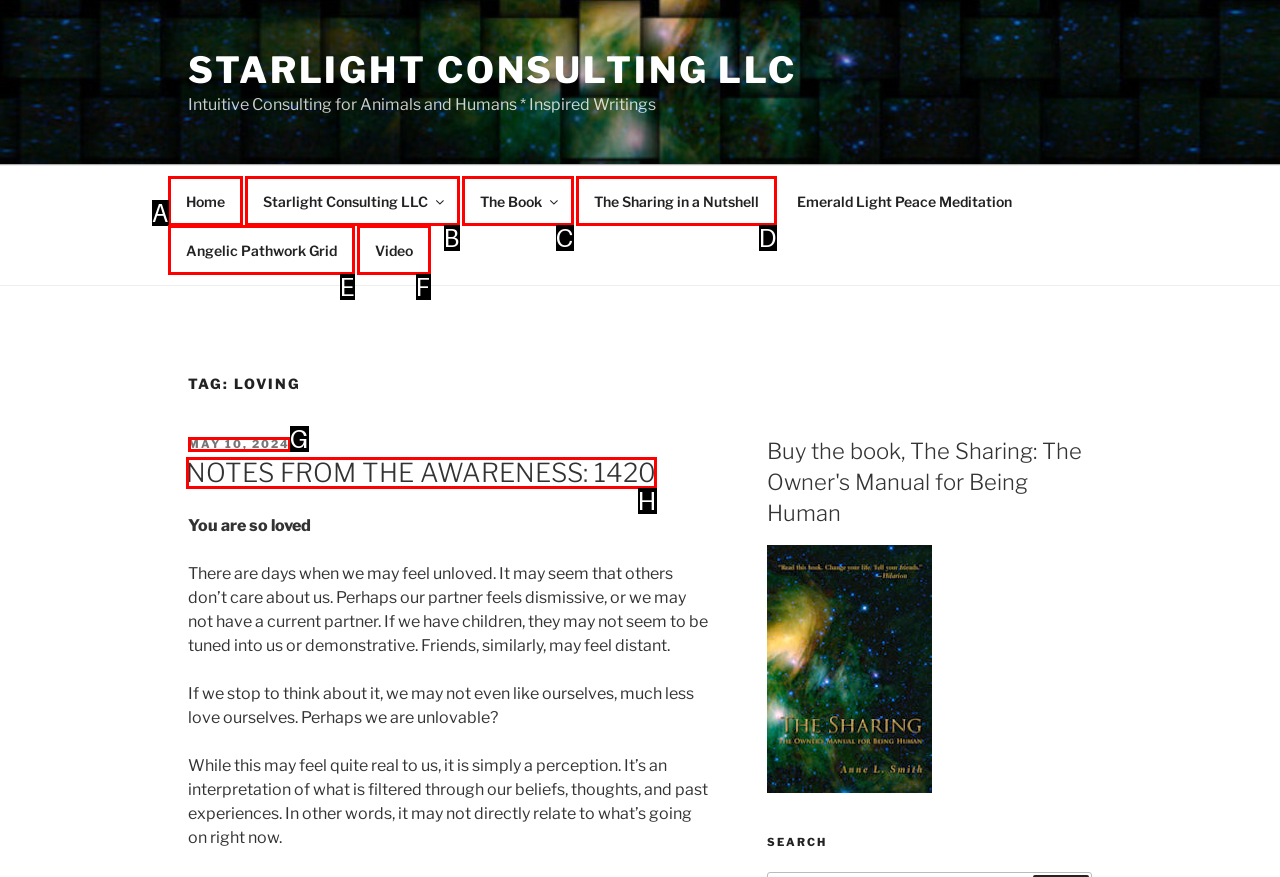Given the element description: Breweries & Distilleries
Pick the letter of the correct option from the list.

None